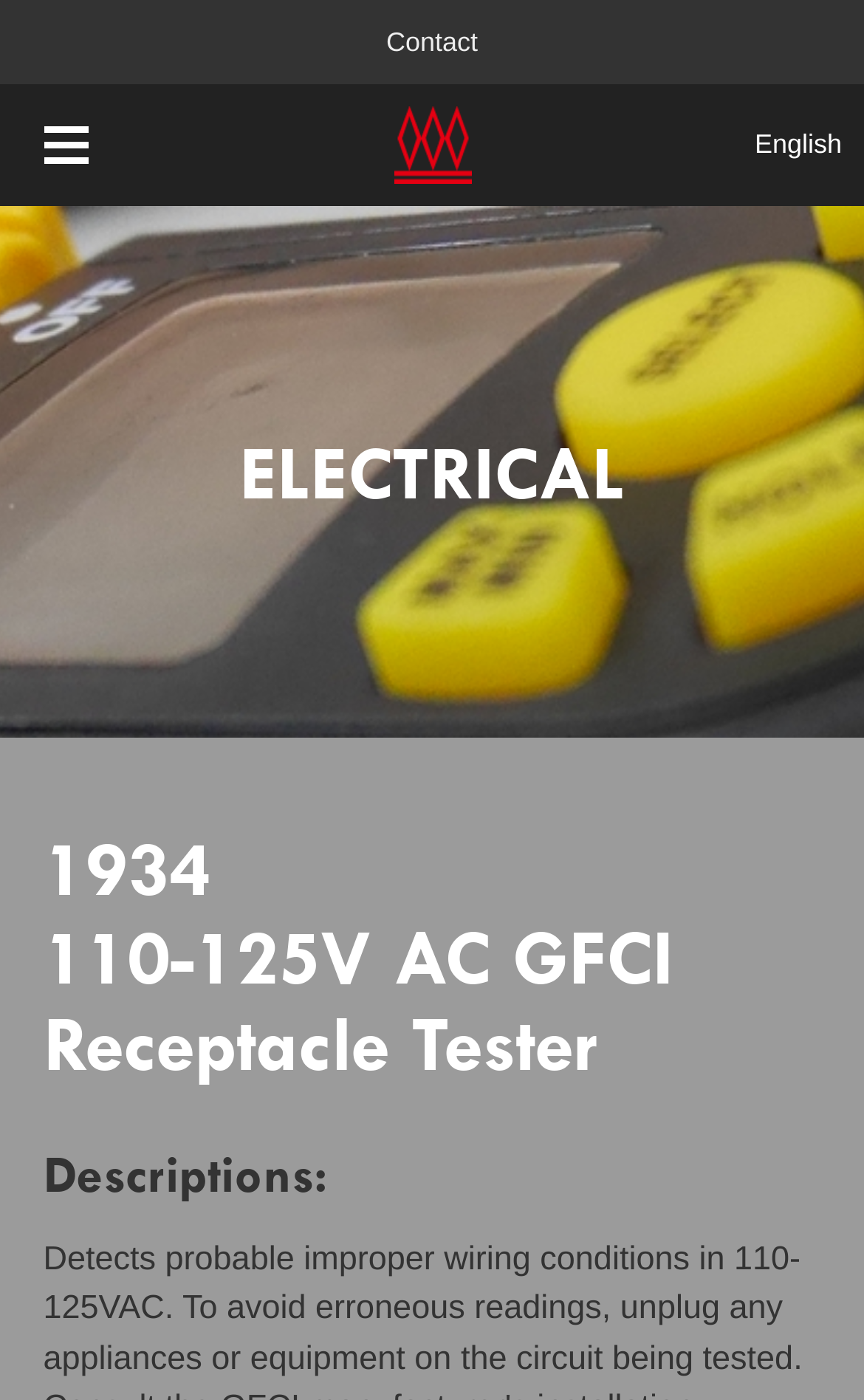What is the company name?
Based on the image, respond with a single word or phrase.

Peaceful Thriving Enterprise Co., Ltd.